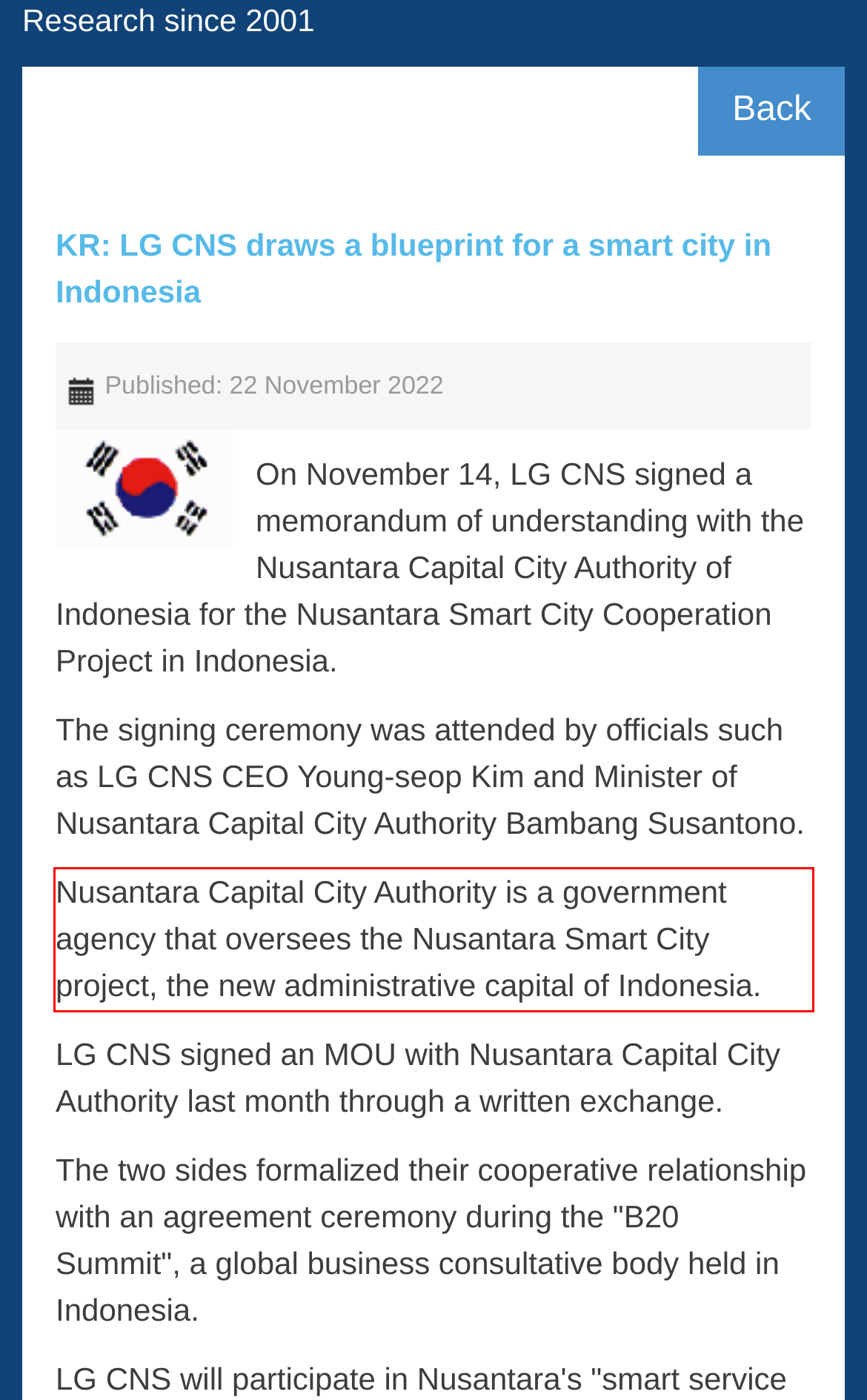Identify the text within the red bounding box on the webpage screenshot and generate the extracted text content.

Nusantara Capital City Authority is a government agency that oversees the Nusantara Smart City project, the new administrative capital of Indonesia.